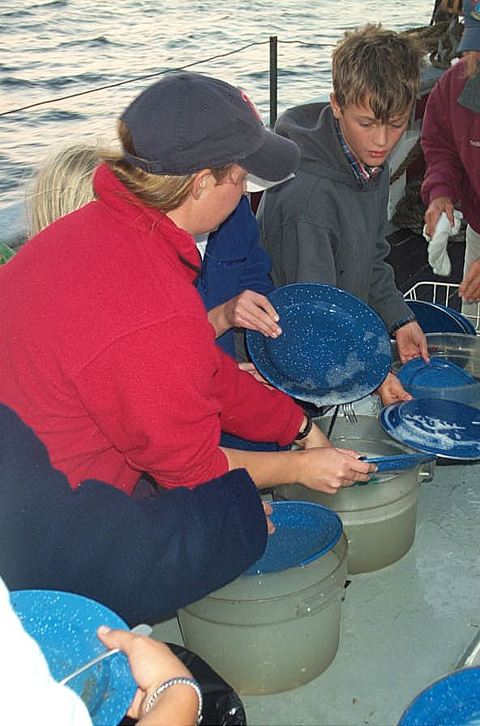Based on what you see in the screenshot, provide a thorough answer to this question: What is the location depicted in the backdrop?

The serene waters in the backdrop of the image suggest that the scene is taking place on a boat in the Cape Cod Canal, which is a picturesque location.